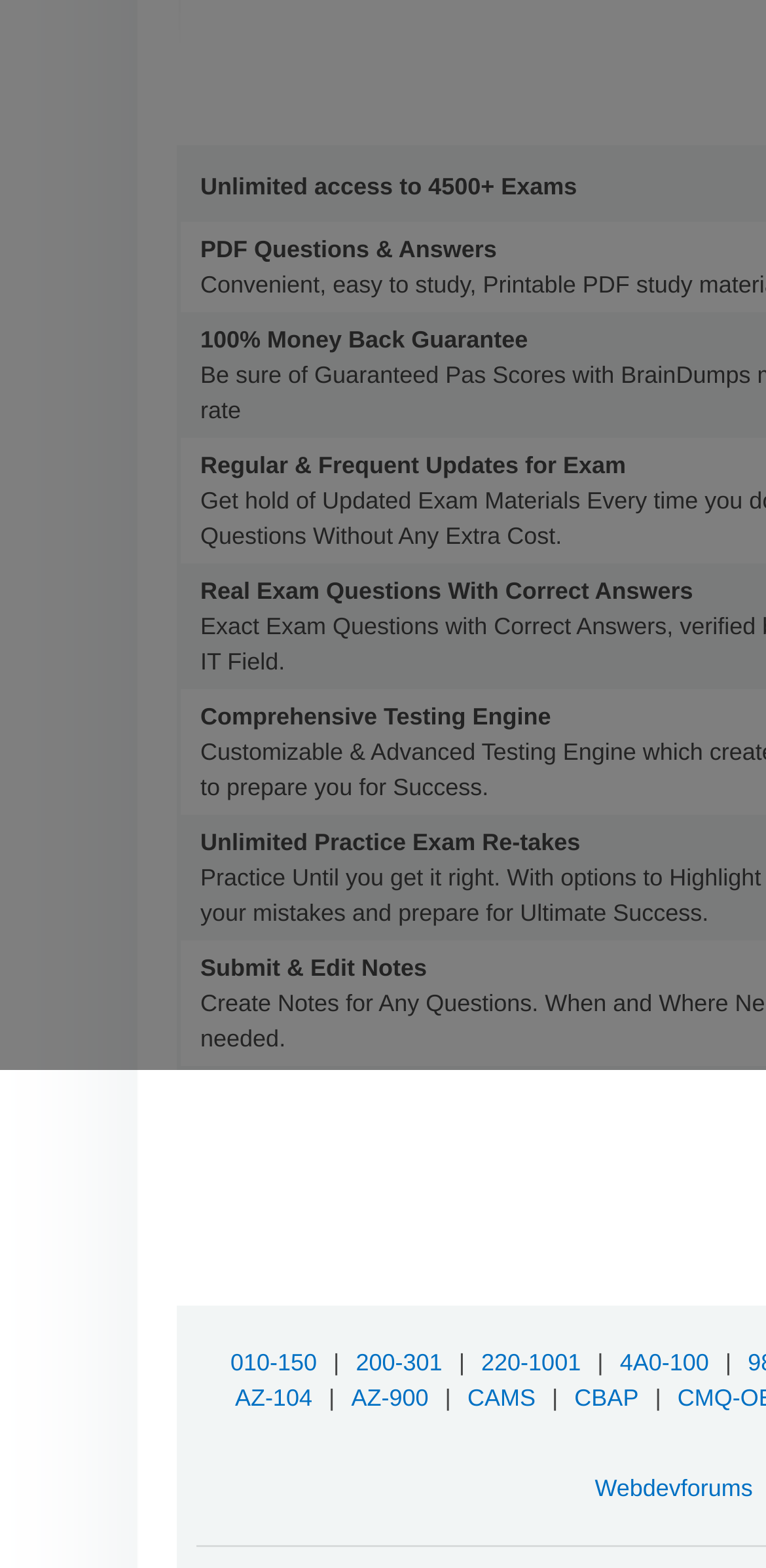Provide a short answer using a single word or phrase for the following question: 
What is the purpose of the '|' characters?

Separators